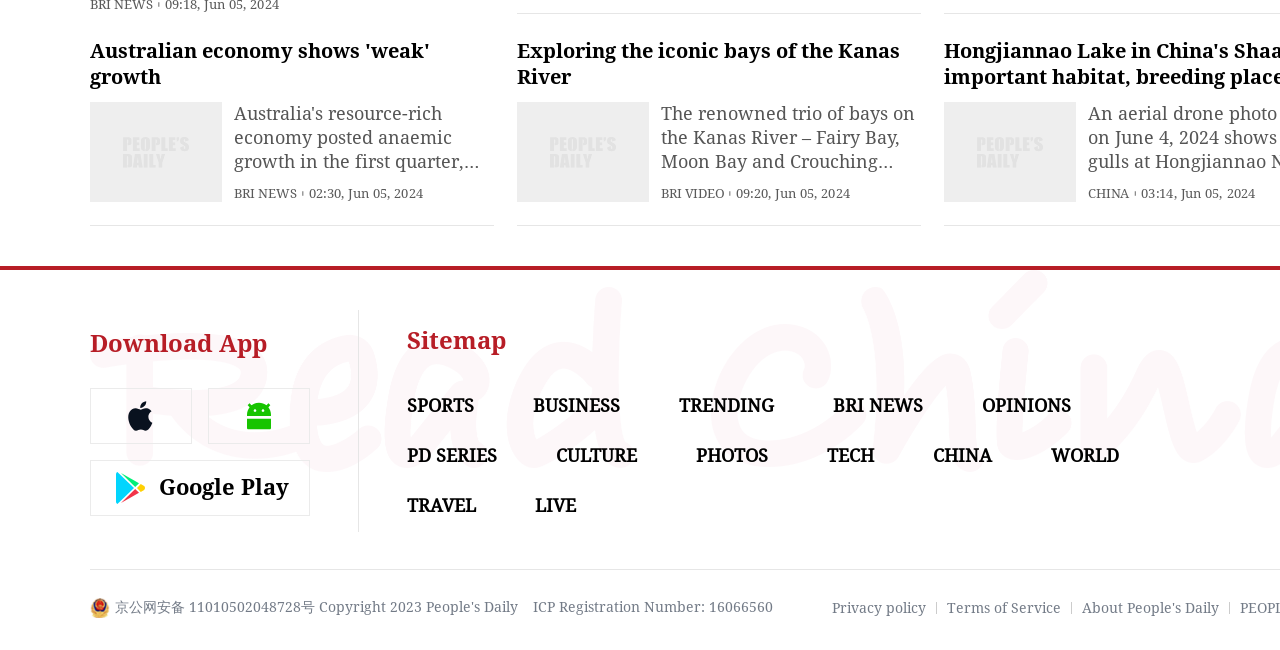What is the name of the news organization?
With the help of the image, please provide a detailed response to the question.

The name of the news organization can be determined by looking at the top-left corner of the webpage, where it says 'BRI NEWS' and '02:30, Jun 05, 2024'. This suggests that the webpage is part of a news organization, and further down, we see 'People's Daily English language App' mentioned multiple times, which indicates that the news organization is People's Daily.